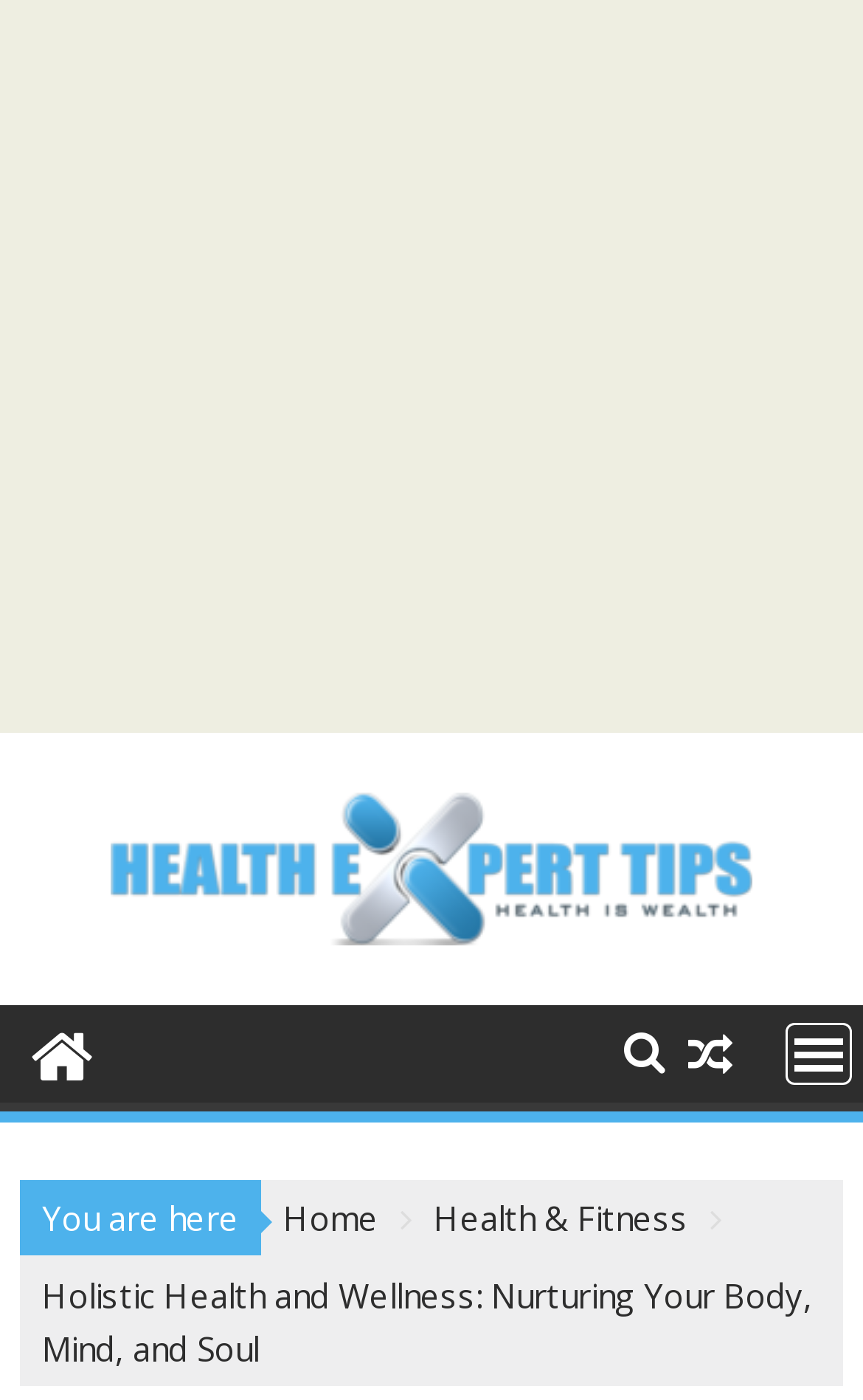What is the current page in the navigation?
Using the image, give a concise answer in the form of a single word or short phrase.

Home